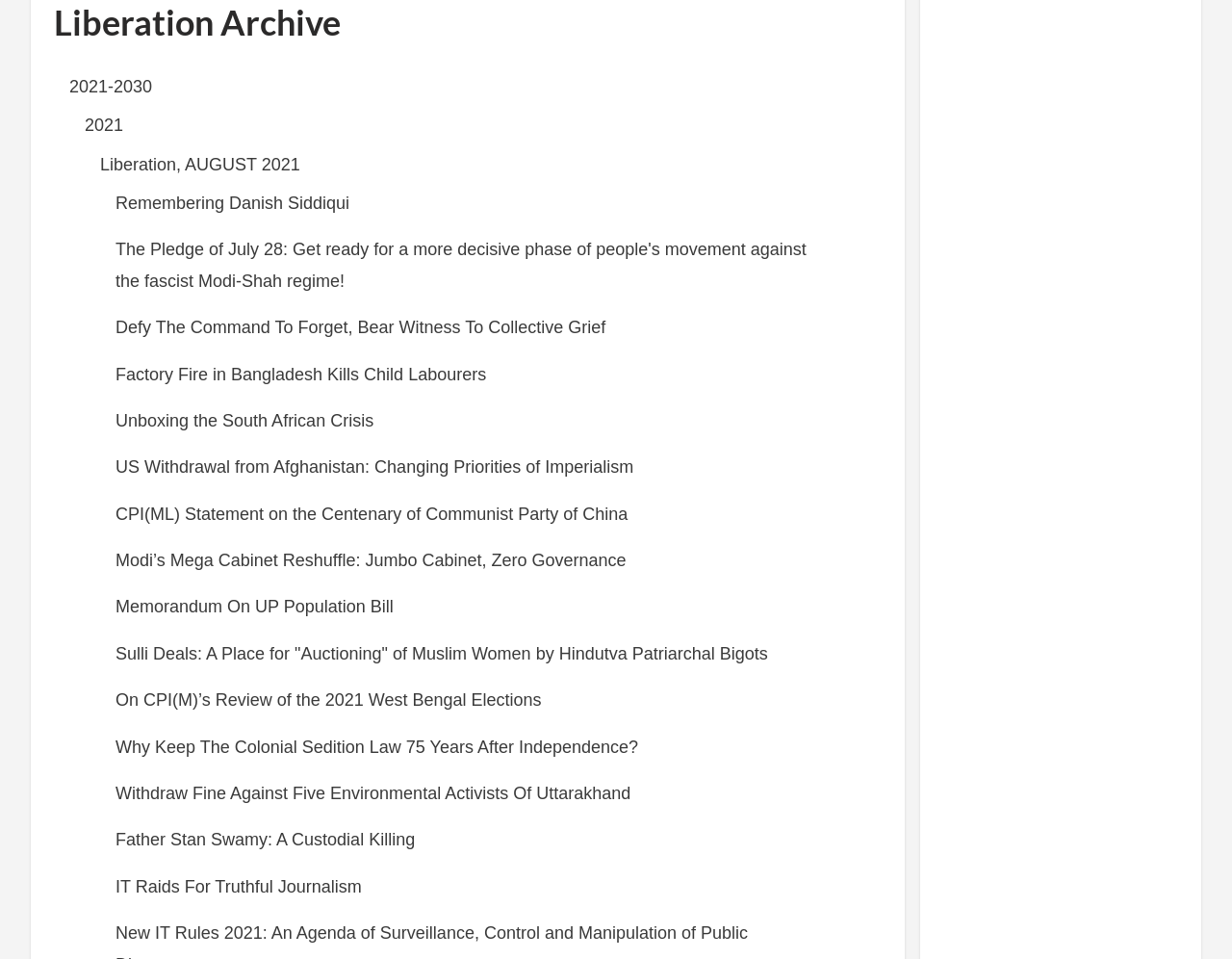Locate the bounding box coordinates of the UI element described by: "2021". Provide the coordinates as four float numbers between 0 and 1, formatted as [left, top, right, bottom].

[0.069, 0.121, 0.1, 0.141]